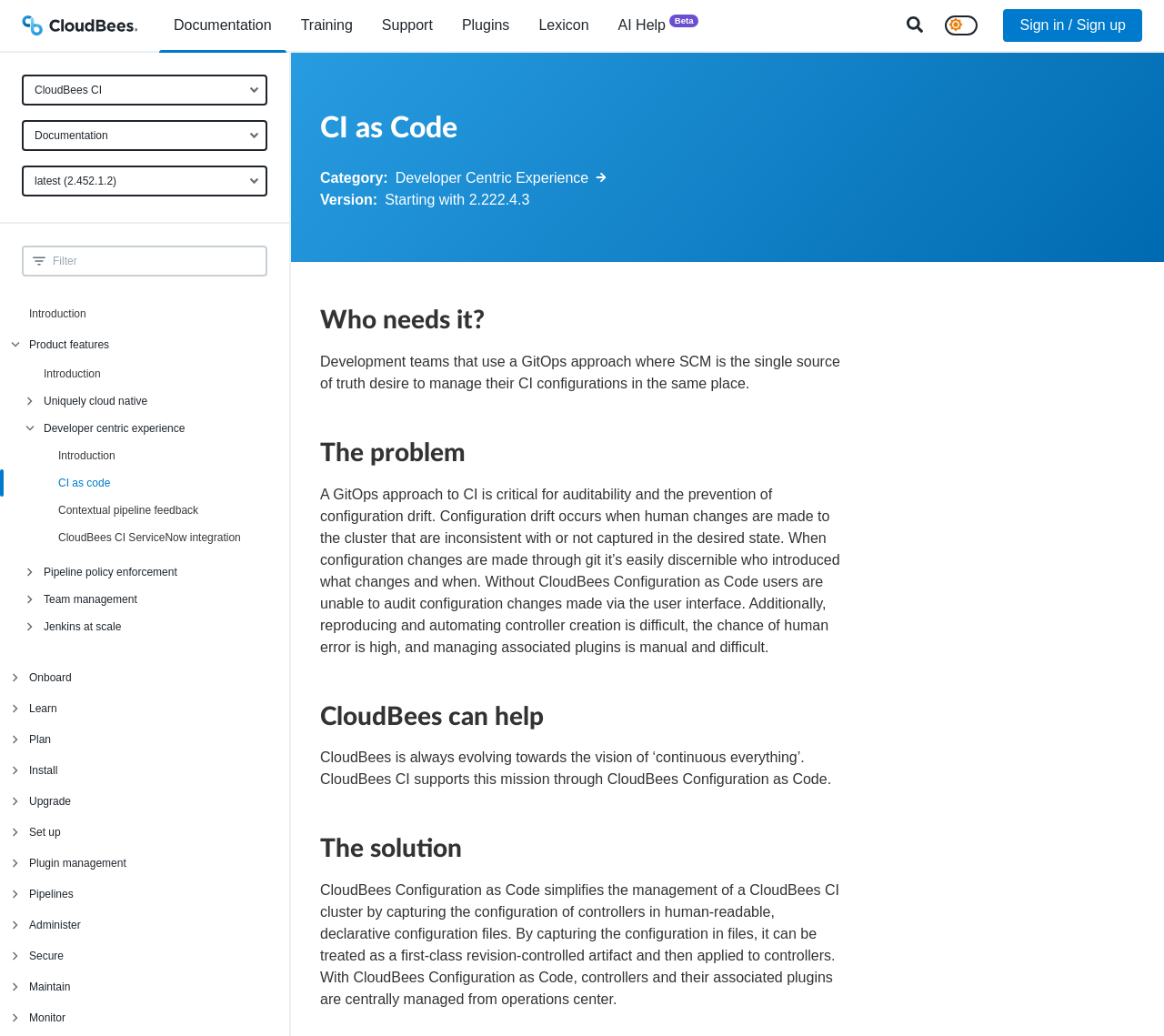Pinpoint the bounding box coordinates of the clickable element to carry out the following instruction: "Click on the 'CloudBees CI' button."

[0.019, 0.072, 0.23, 0.102]